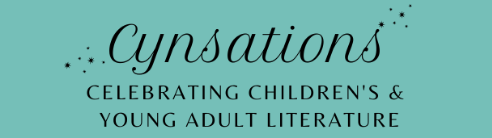What values does the design of Cynsations align with?
Using the image, elaborate on the answer with as much detail as possible.

The design of Cynsations combines a sense of creativity and professionalism, aligning with the values of inclusivity and enrichment in literature.